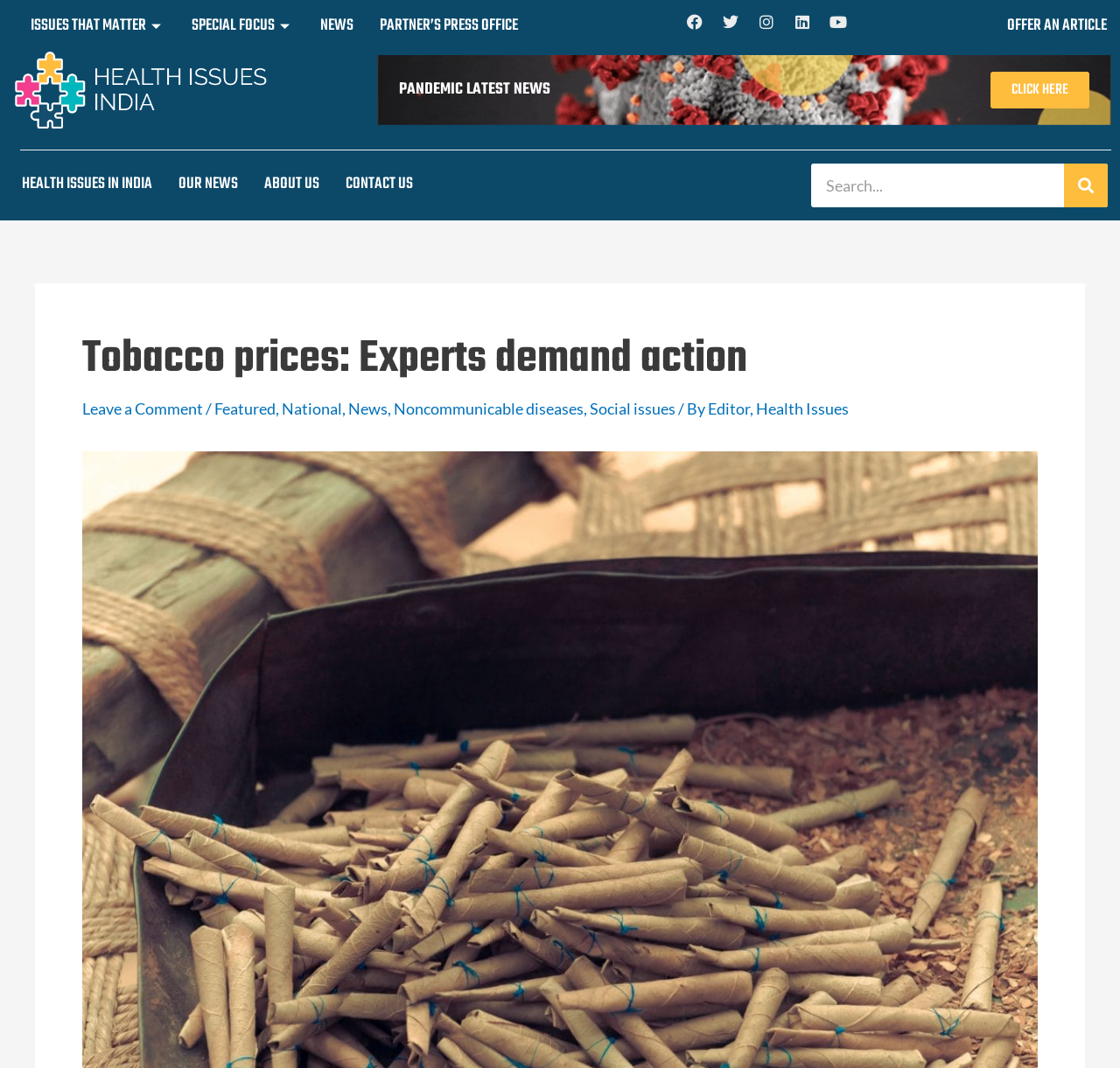What is the topic of the image on the webpage?
Please provide a detailed and comprehensive answer to the question.

The topic of the image on the webpage is 'Coronavirus' because the image is labeled as 'HII-Coronavirus-Latest-News', indicating that it is related to the Coronavirus pandemic.